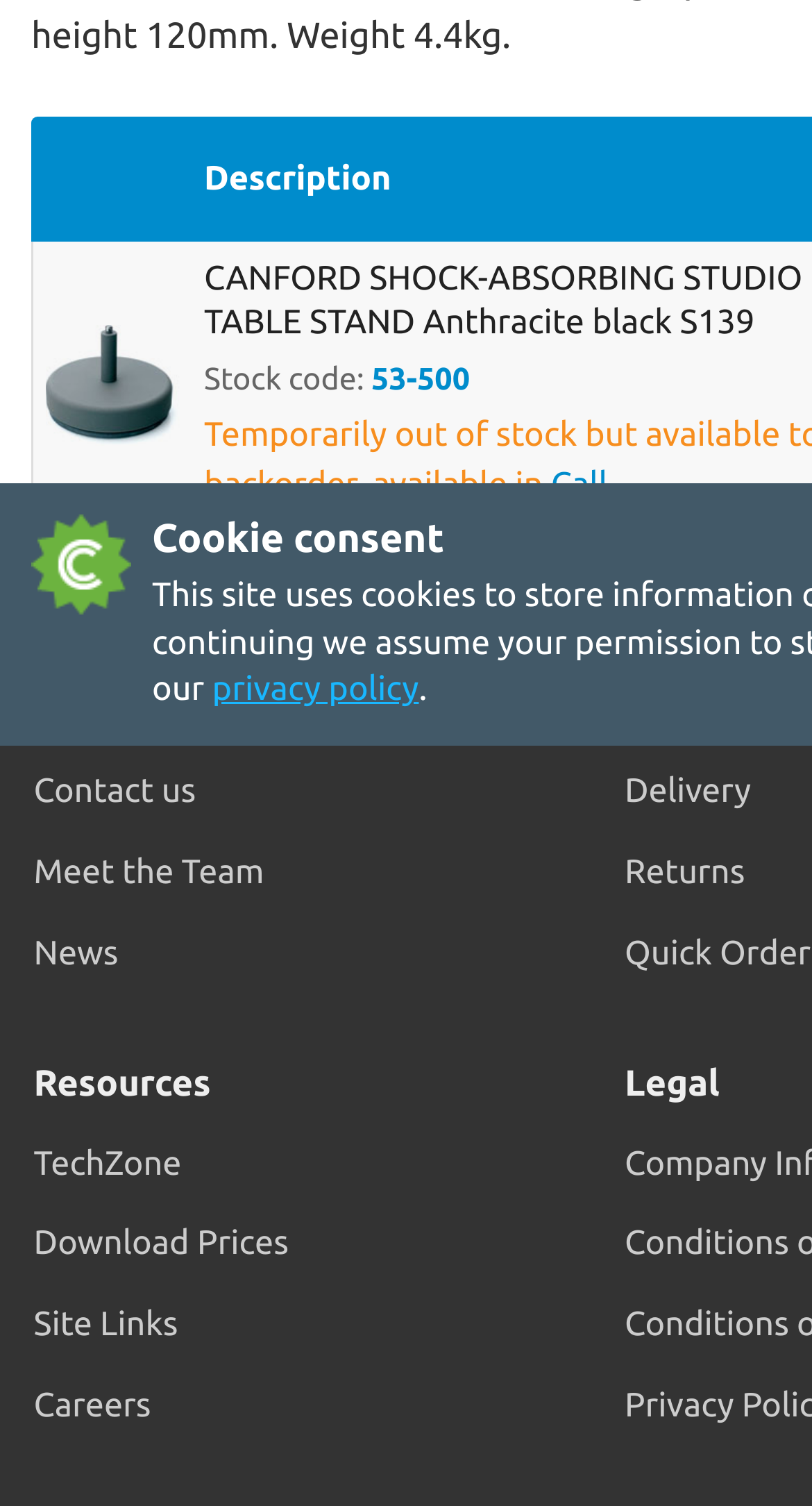What is the last link in the About Canford section?
Please provide a comprehensive answer based on the details in the screenshot.

I looked at the links under the 'About Canford' heading and found that the last link is 'News'.